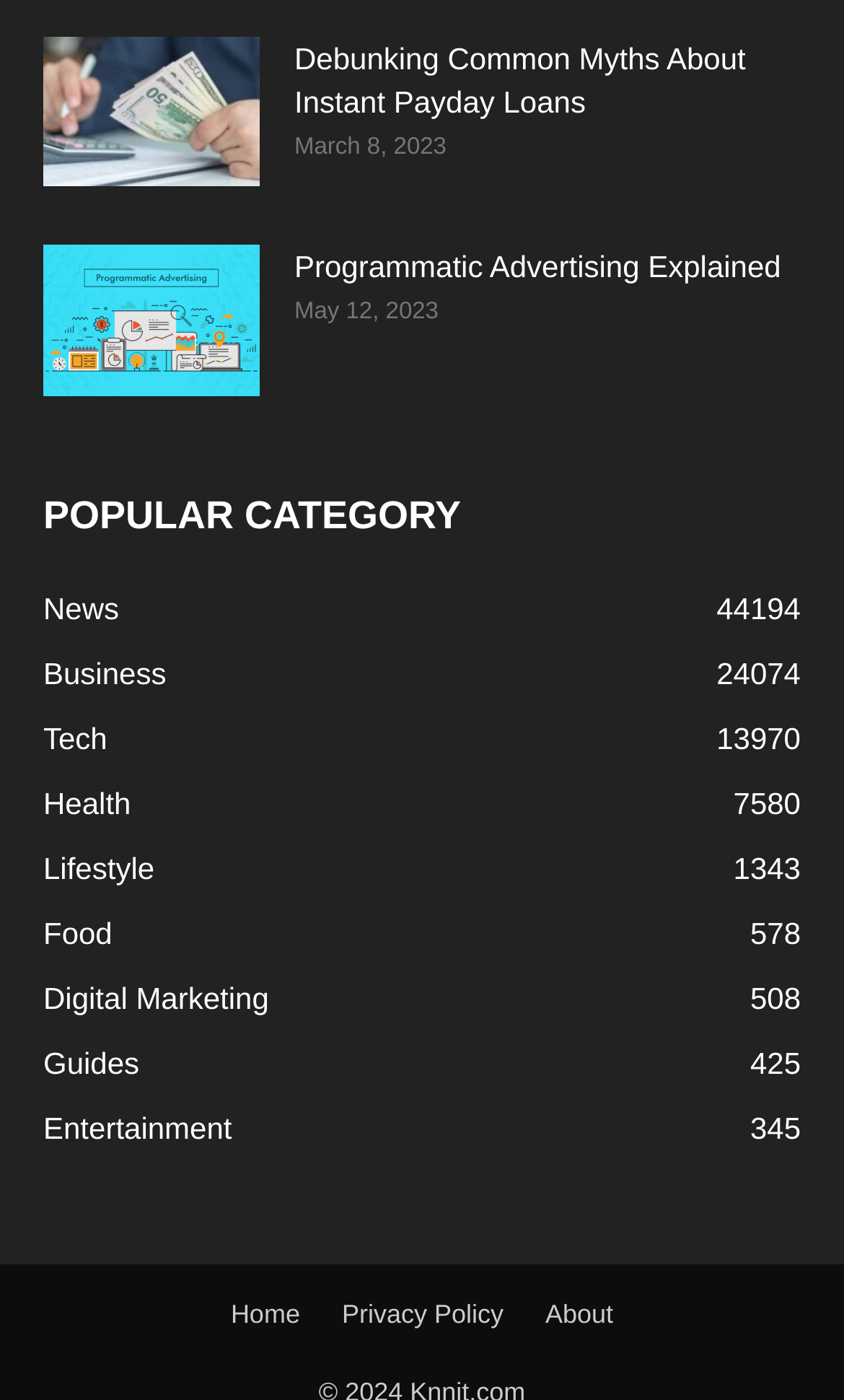Please find the bounding box coordinates (top-left x, top-left y, bottom-right x, bottom-right y) in the screenshot for the UI element described as follows: Guides425

[0.051, 0.748, 0.165, 0.772]